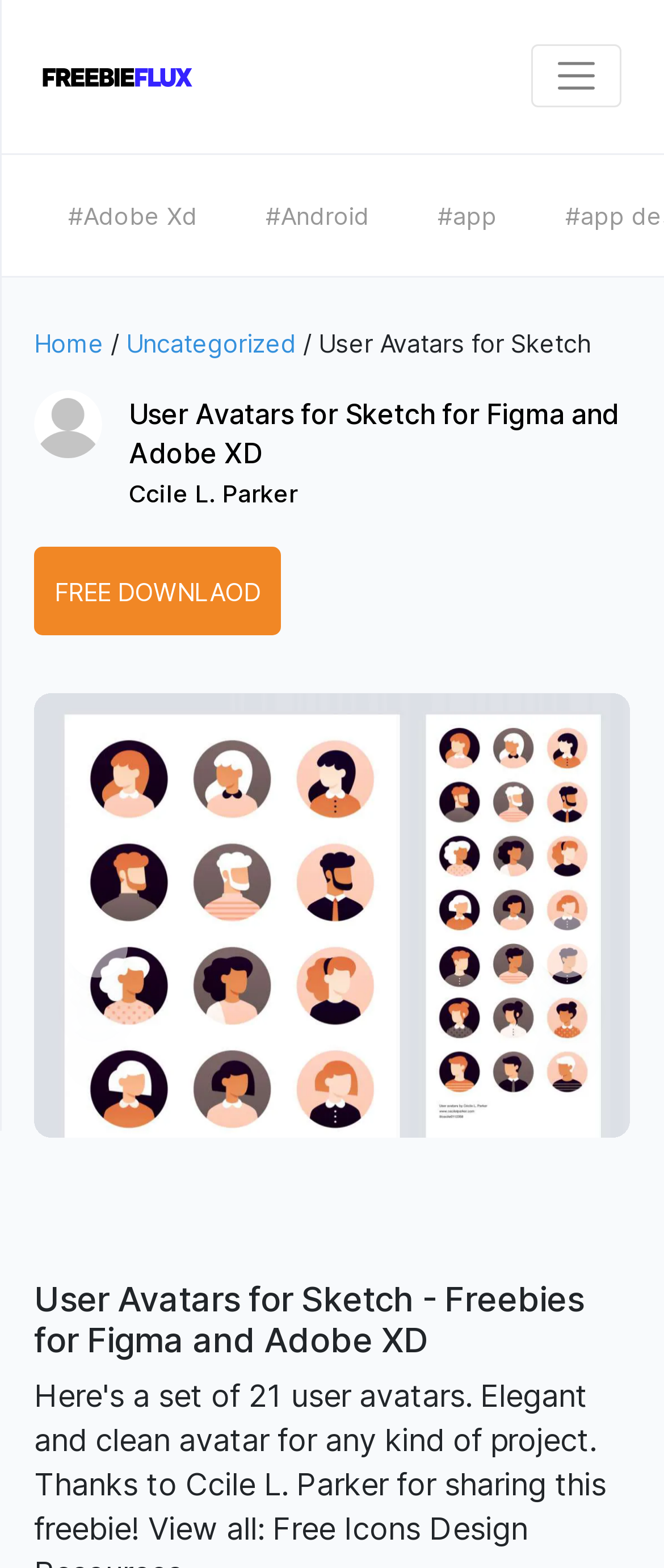Please find and report the bounding box coordinates of the element to click in order to perform the following action: "View next page". The coordinates should be expressed as four float numbers between 0 and 1, in the format [left, top, right, bottom].

[0.808, 0.584, 0.9, 0.623]